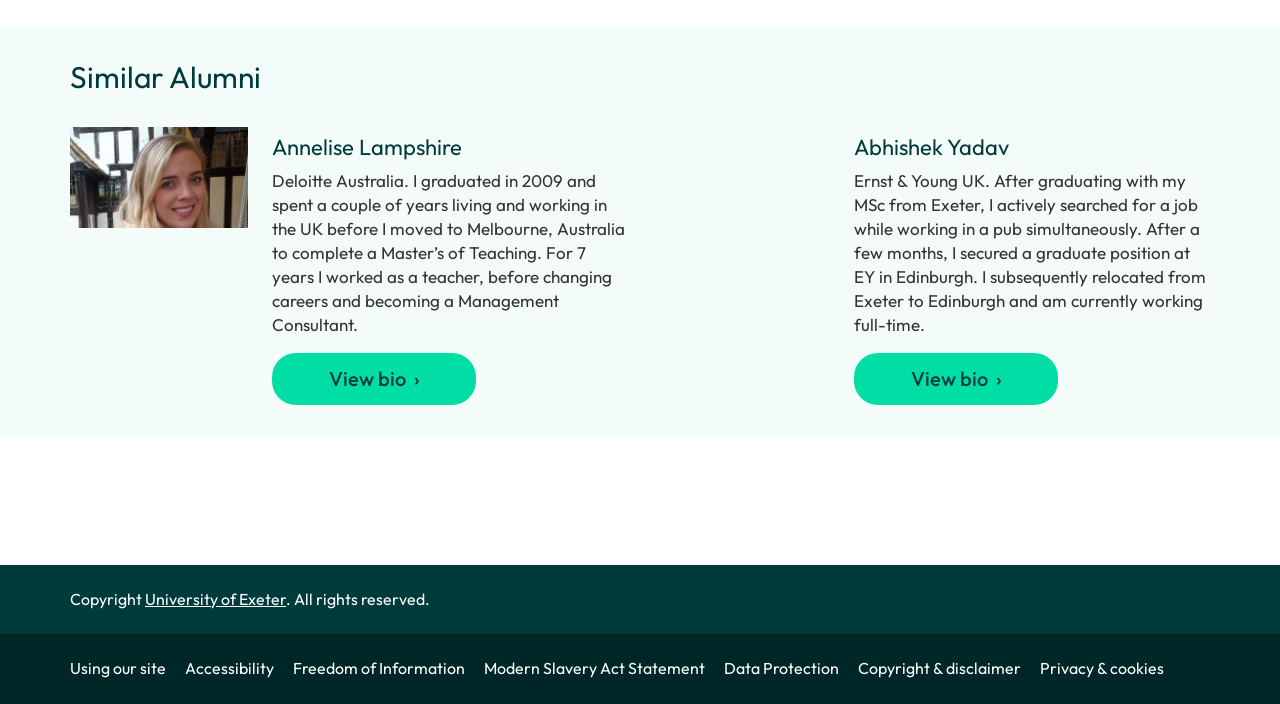Please give a succinct answer to the question in one word or phrase:
What is the profession of Annelise Lampshire?

Teacher